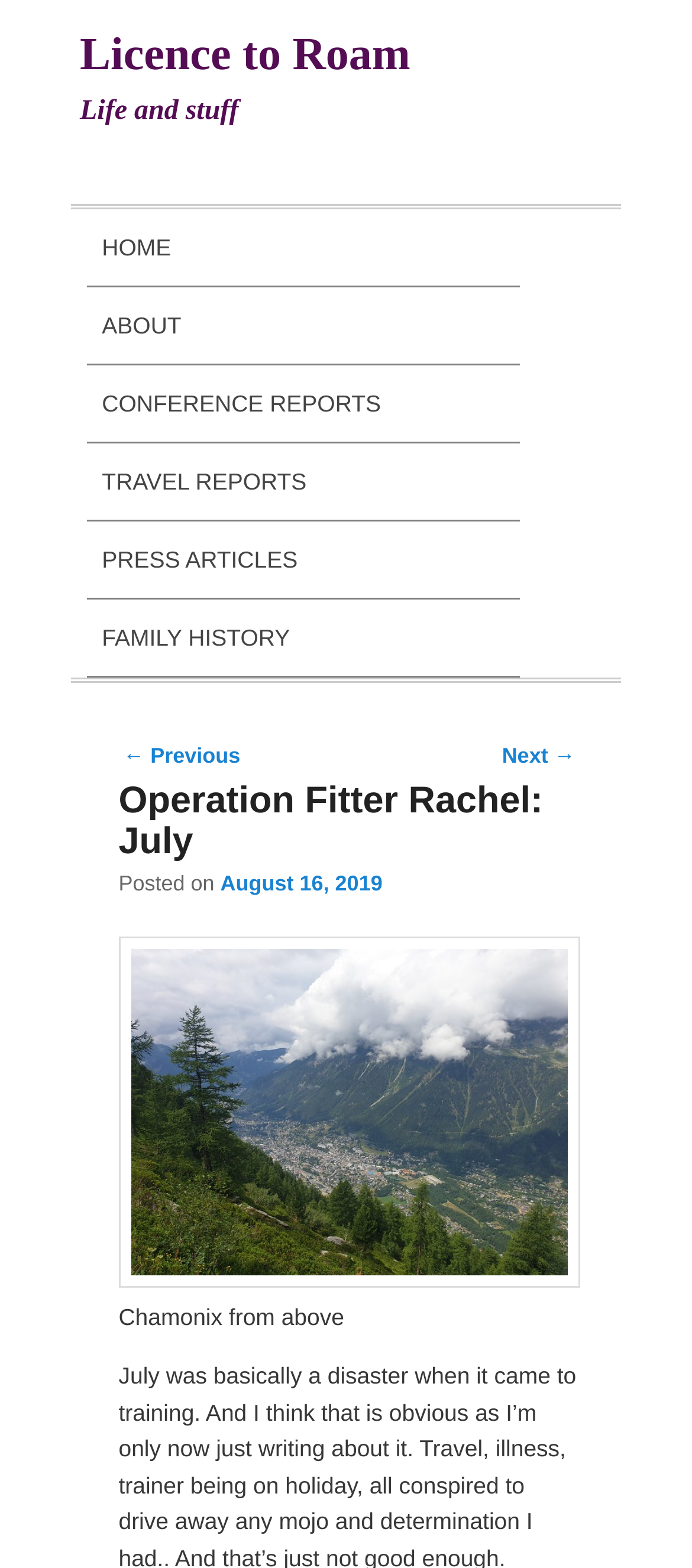Find the bounding box coordinates of the clickable region needed to perform the following instruction: "Browse Fuselage parts". The coordinates should be provided as four float numbers between 0 and 1, i.e., [left, top, right, bottom].

None